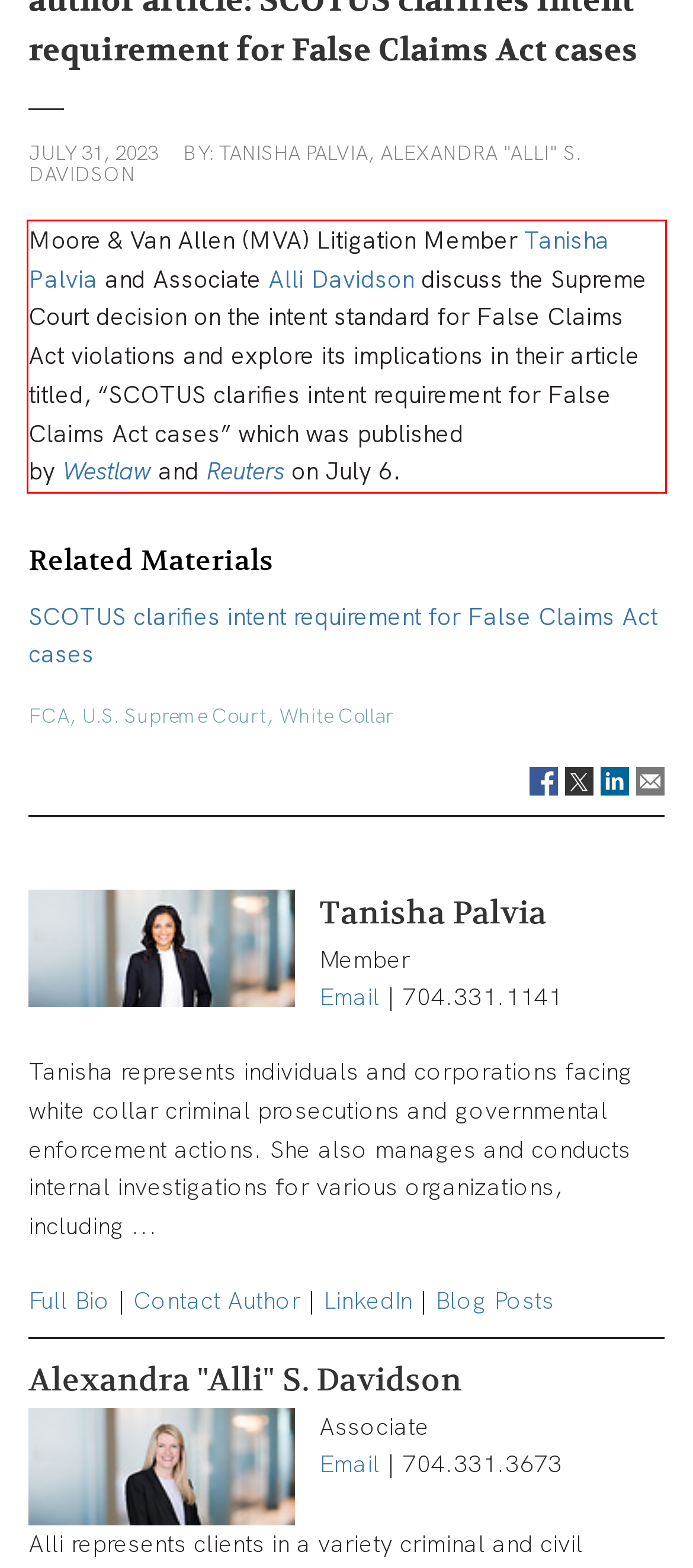Within the screenshot of the webpage, there is a red rectangle. Please recognize and generate the text content inside this red bounding box.

Moore & Van Allen (MVA) Litigation Member Tanisha Palvia and Associate Alli Davidson discuss the Supreme Court decision on the intent standard for False Claims Act violations and explore its implications in their article titled, “SCOTUS clarifies intent requirement for False Claims Act cases” which was published by Westlaw and Reuters on July 6.